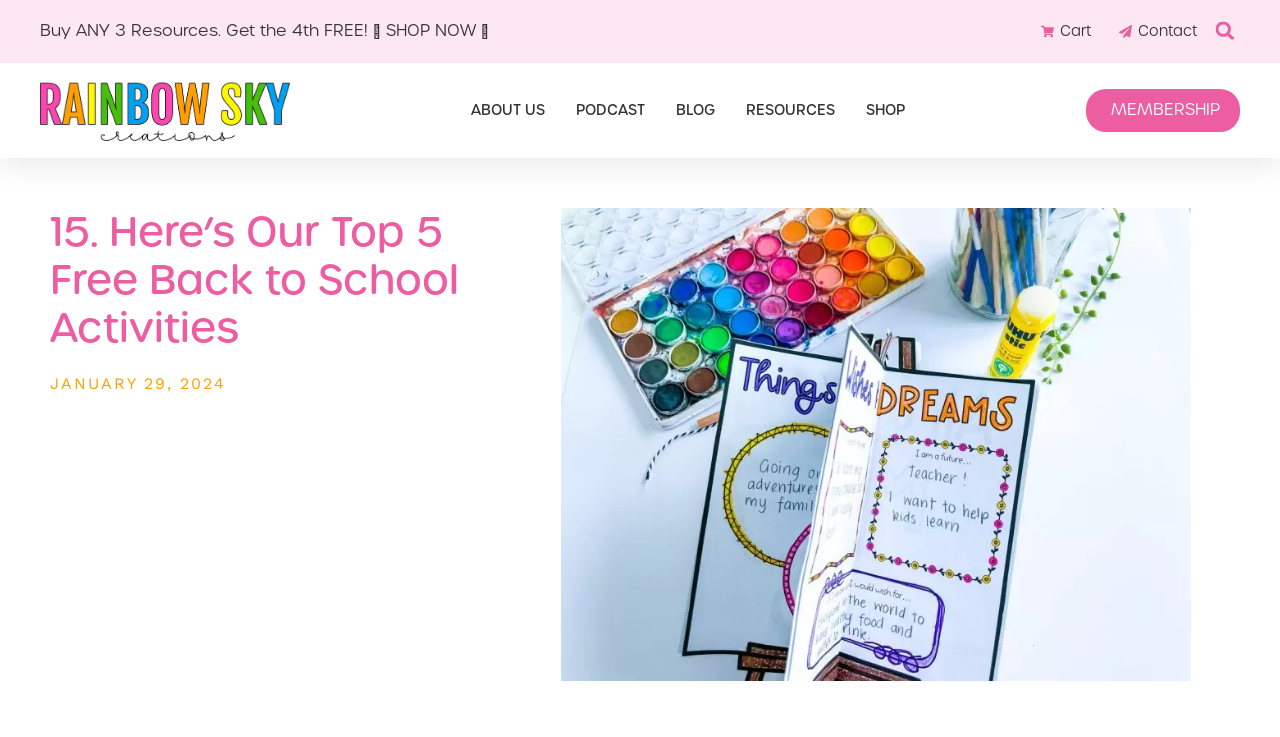Can you determine the bounding box coordinates of the area that needs to be clicked to fulfill the following instruction: "Explore resources"?

[0.583, 0.119, 0.652, 0.181]